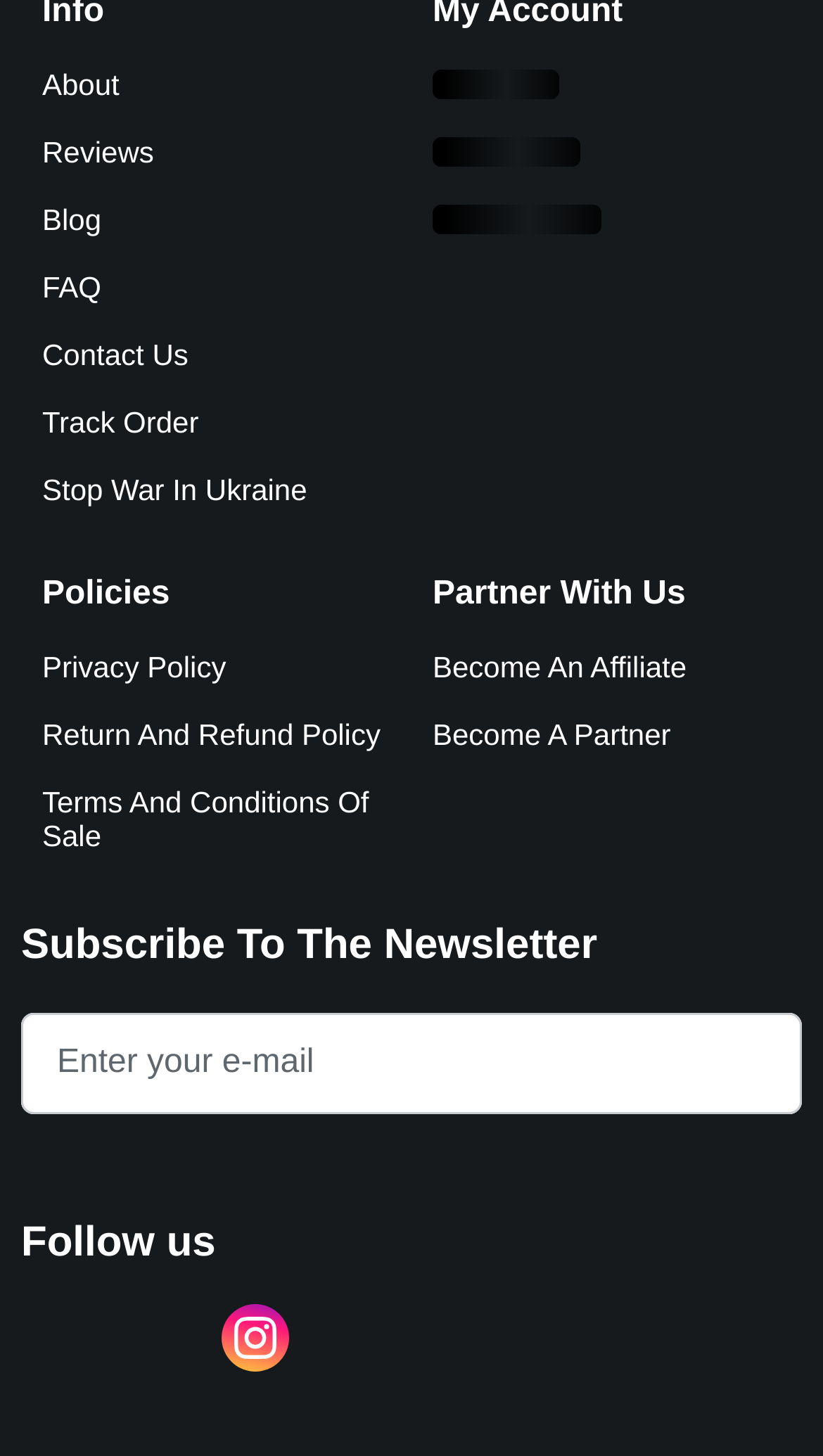Find the bounding box coordinates of the clickable area required to complete the following action: "Enter email address".

[0.026, 0.696, 0.974, 0.766]